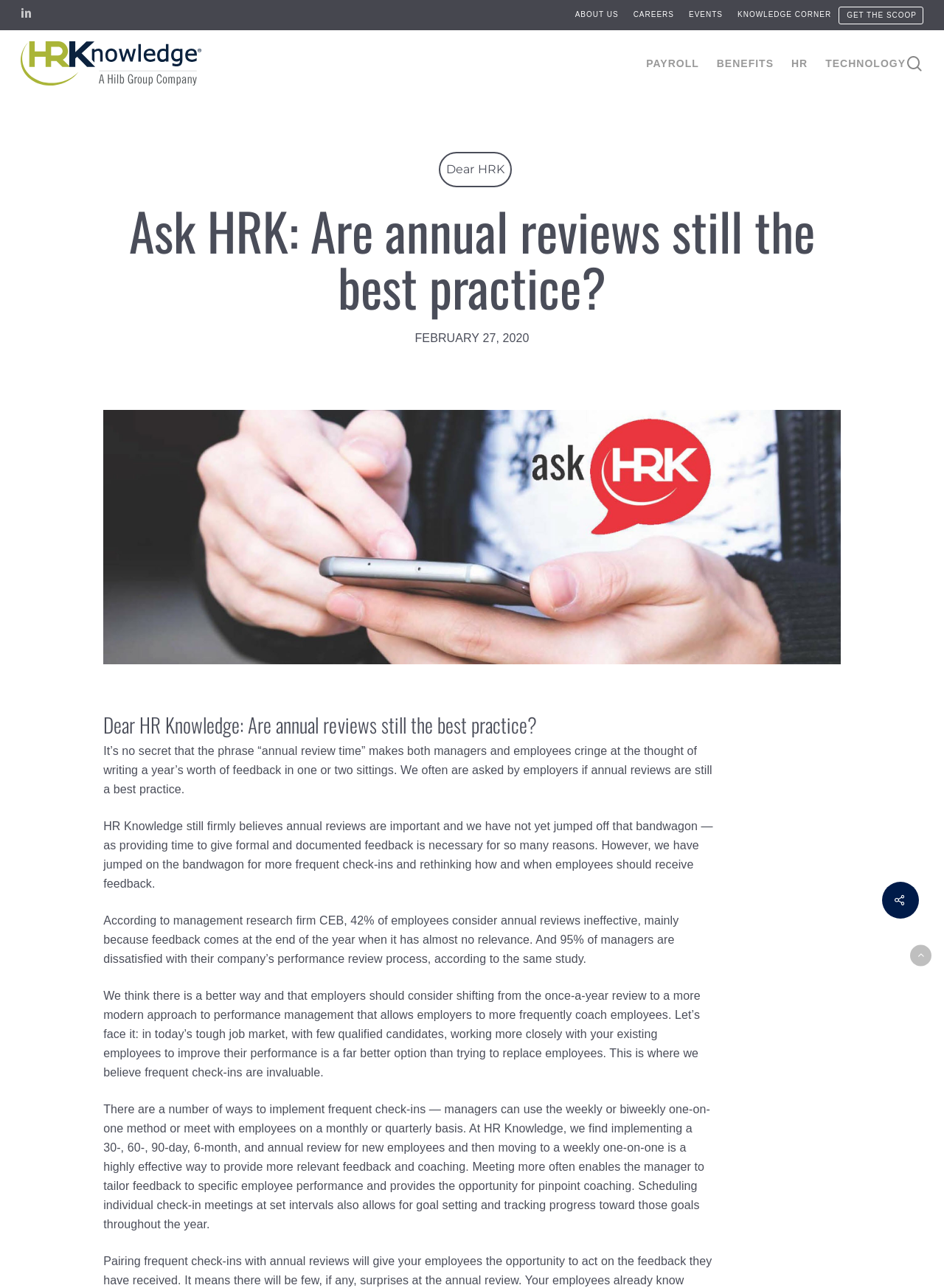How often can managers meet with employees for check-ins? Using the information from the screenshot, answer with a single word or phrase.

Weekly, biweekly, monthly, or quarterly